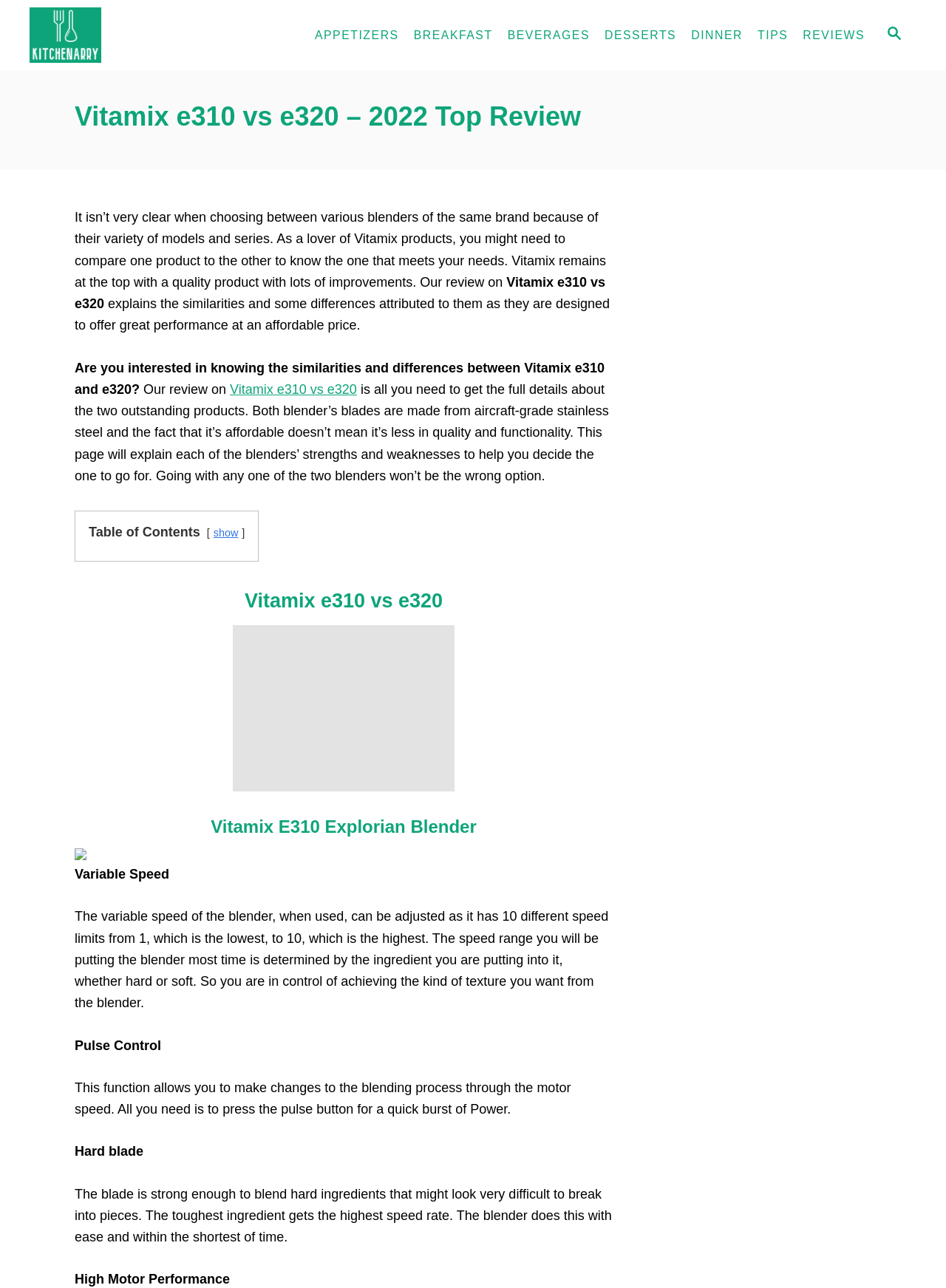Kindly determine the bounding box coordinates of the area that needs to be clicked to fulfill this instruction: "Go to Kitchenarry".

[0.031, 0.0, 0.295, 0.055]